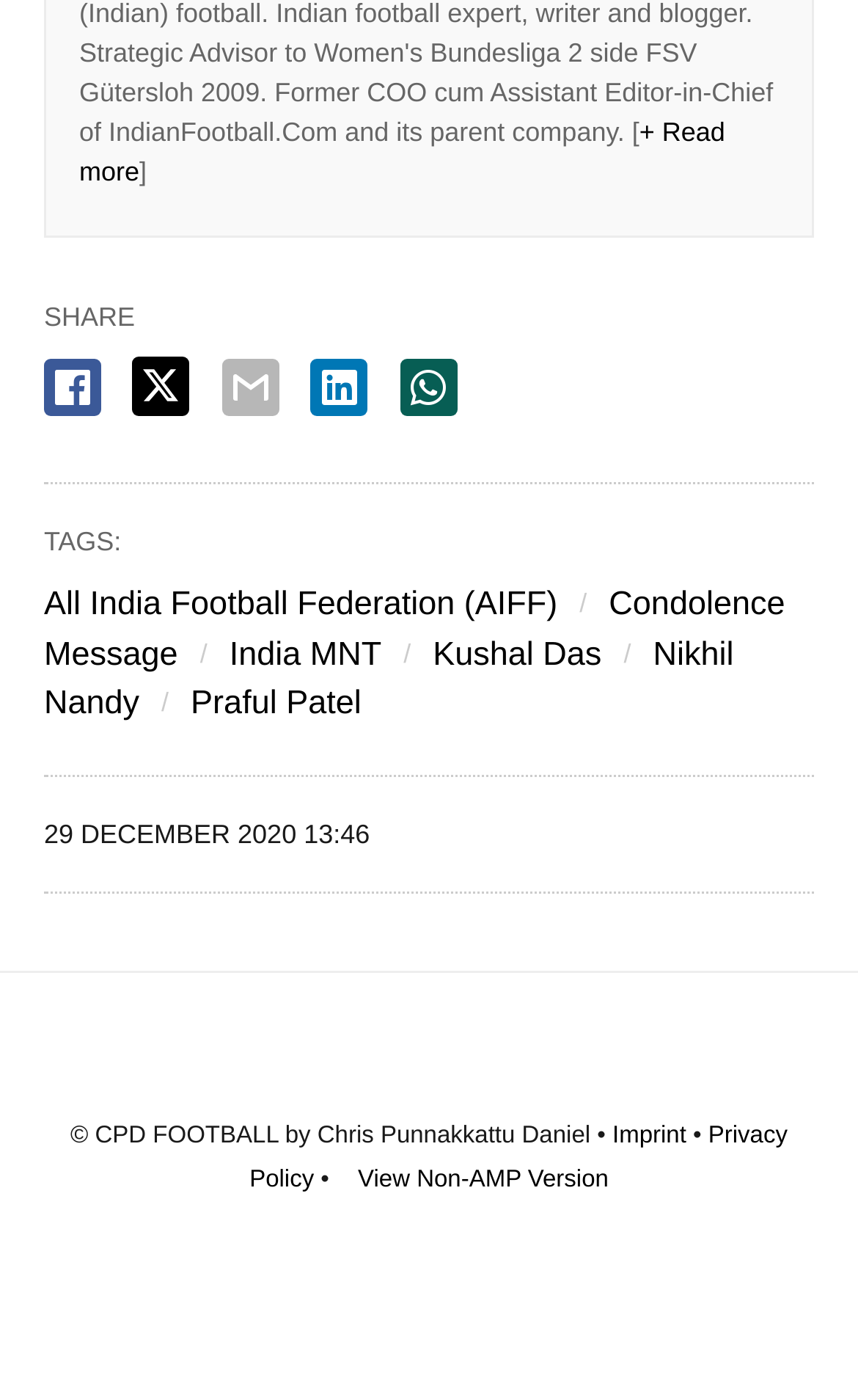Determine the bounding box coordinates of the element's region needed to click to follow the instruction: "Share on Facebook". Provide these coordinates as four float numbers between 0 and 1, formatted as [left, top, right, bottom].

[0.051, 0.257, 0.118, 0.298]